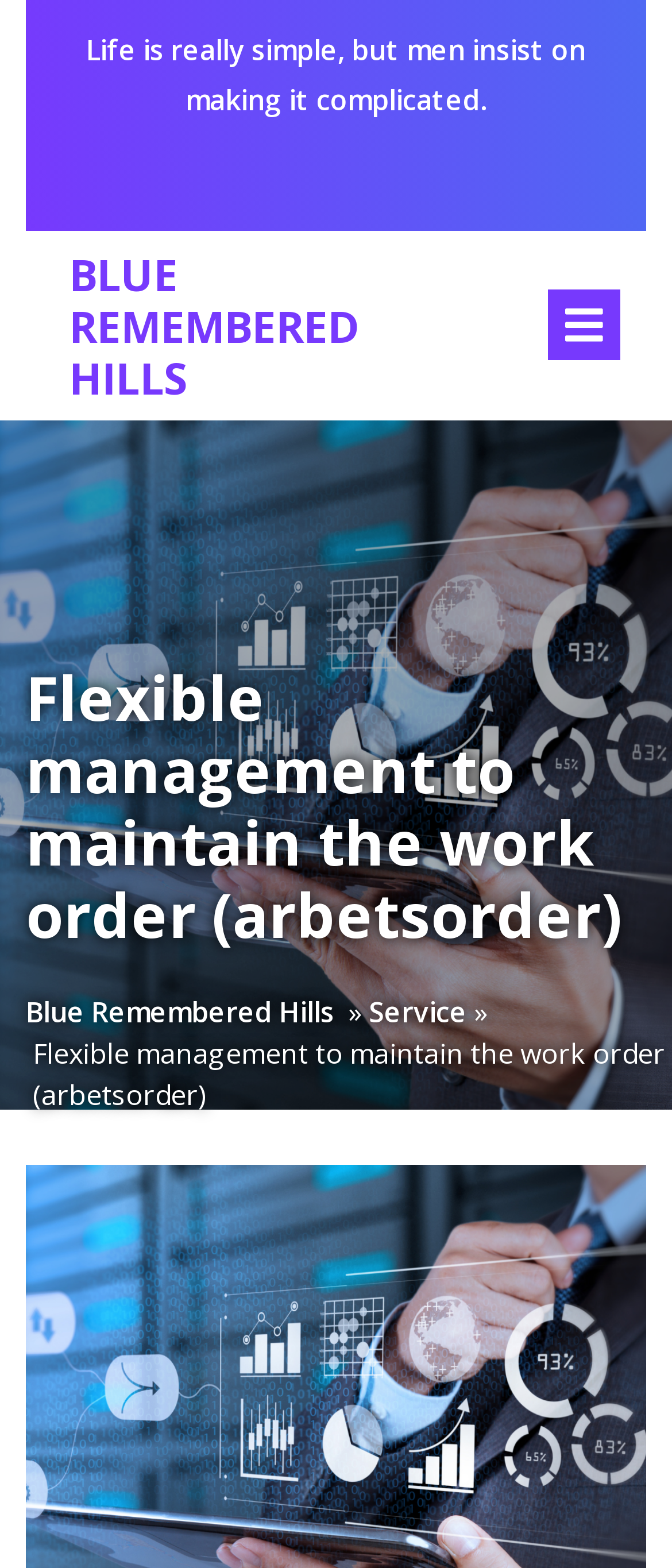Give a detailed explanation of the elements present on the webpage.

The webpage appears to be a blog or article page from "Blue Remembered Hills". At the top, there is a quote "Life is really simple, but men insist on making it complicated." in a relatively large font size, taking up about 75% of the width and 7% of the height of the page.

Below the quote, there is a link to "BLUE REMEMBERED HILLS" in a prominent position, taking up about 43% of the width and 10% of the height of the page. To the right of this link, there is a tab labeled "Open Menu" which is not currently expanded.

Further down the page, there is a heading that reads "Flexible management to maintain the work order (arbetsorder)" which spans the full width of the page and takes up about 18% of the height. Below this heading, there are three links in a row: "Blue Remembered Hills", a separator, and "Service". These links take up about 60% of the width and 2.5% of the height of the page.

Finally, there is a paragraph of text that repeats the title "Flexible management to maintain the work order (arbetsorder)" which takes up about 95% of the width and 4% of the height of the page.